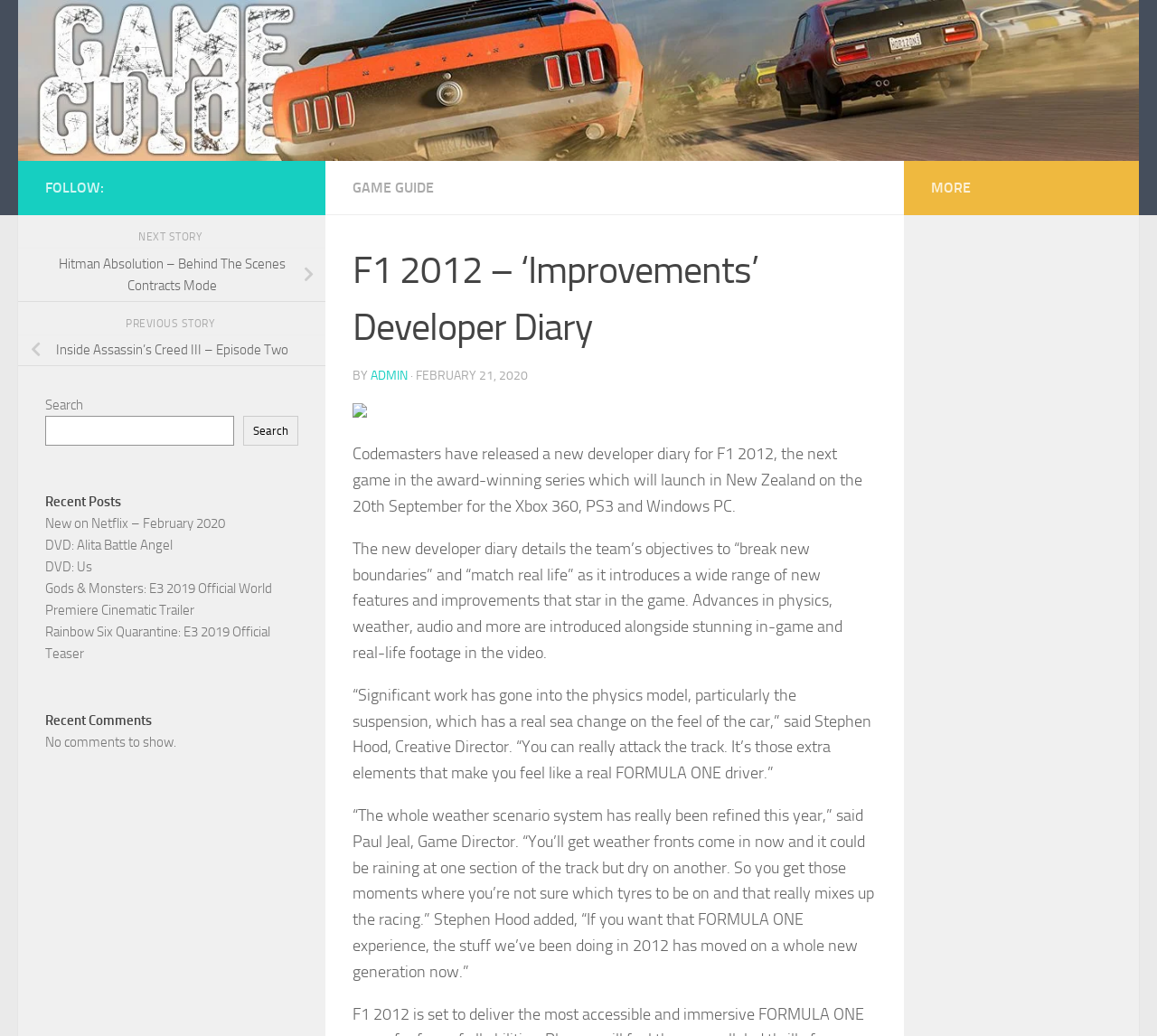Please identify the bounding box coordinates of the element that needs to be clicked to execute the following command: "Read the 'Recent Posts'". Provide the bounding box using four float numbers between 0 and 1, formatted as [left, top, right, bottom].

[0.039, 0.474, 0.258, 0.495]